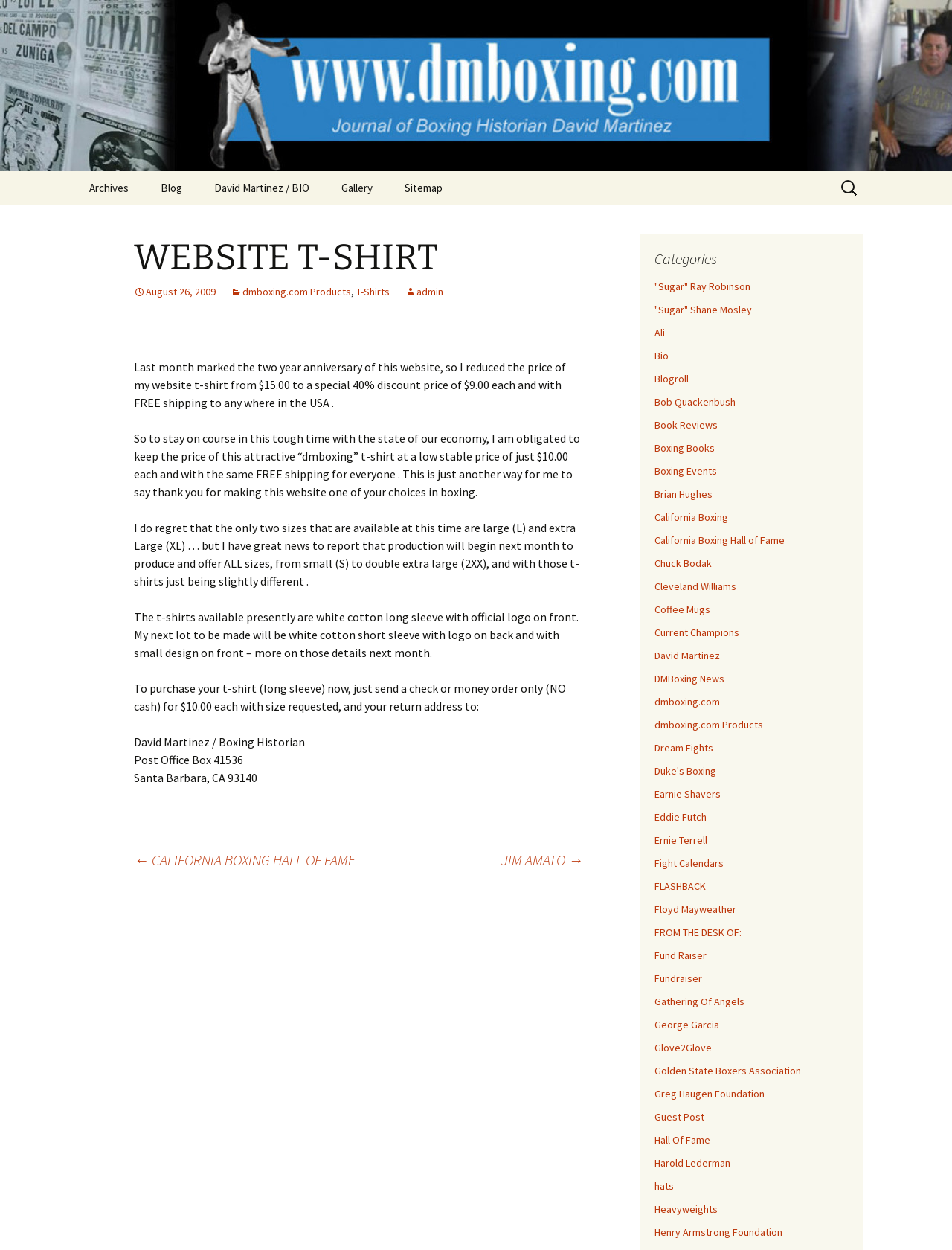Give the bounding box coordinates for the element described by: "California Boxing Hall of Fame".

[0.688, 0.427, 0.824, 0.438]